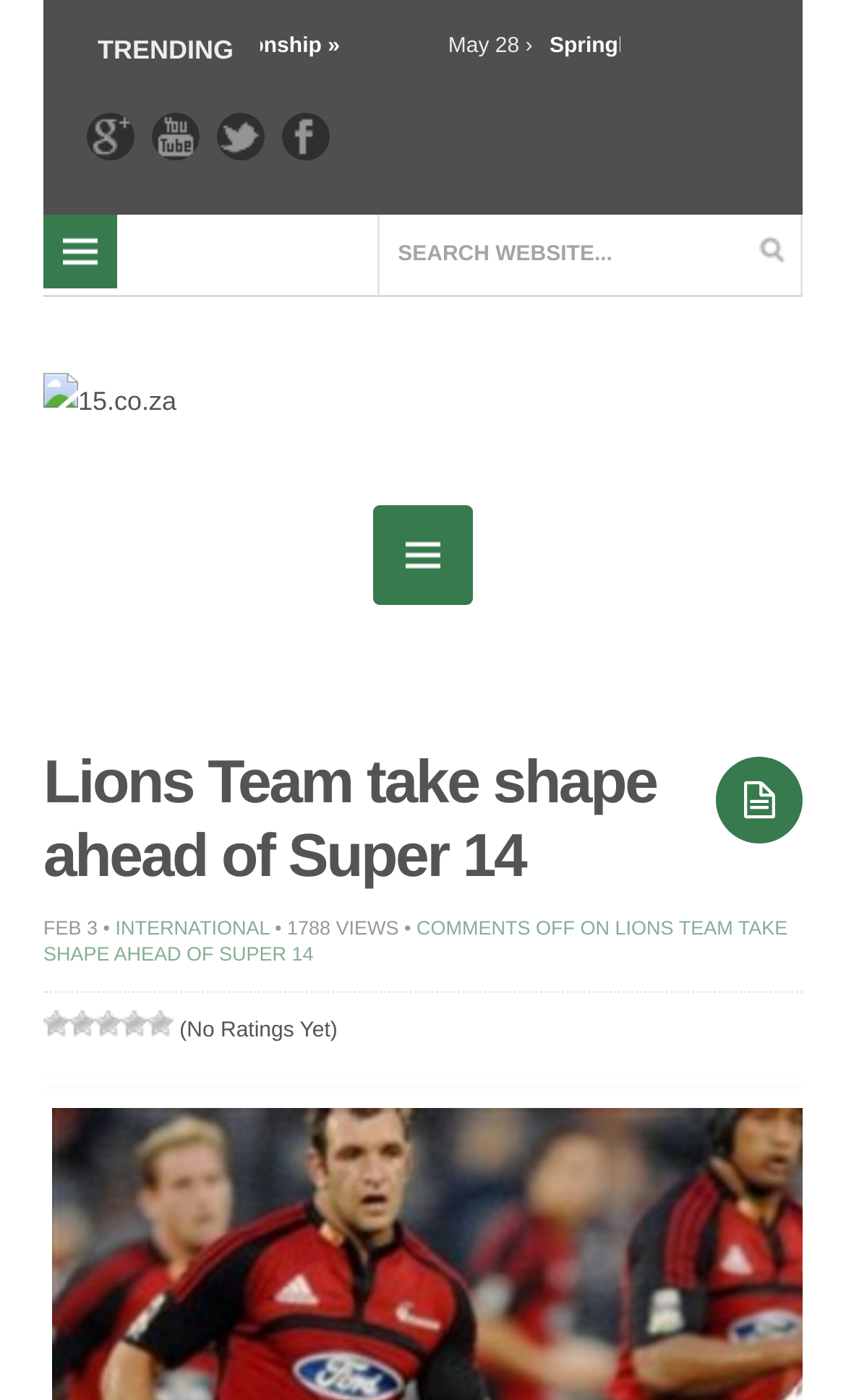Identify the bounding box coordinates for the UI element mentioned here: "International". Provide the coordinates as four float values between 0 and 1, i.e., [left, top, right, bottom].

[0.136, 0.654, 0.318, 0.67]